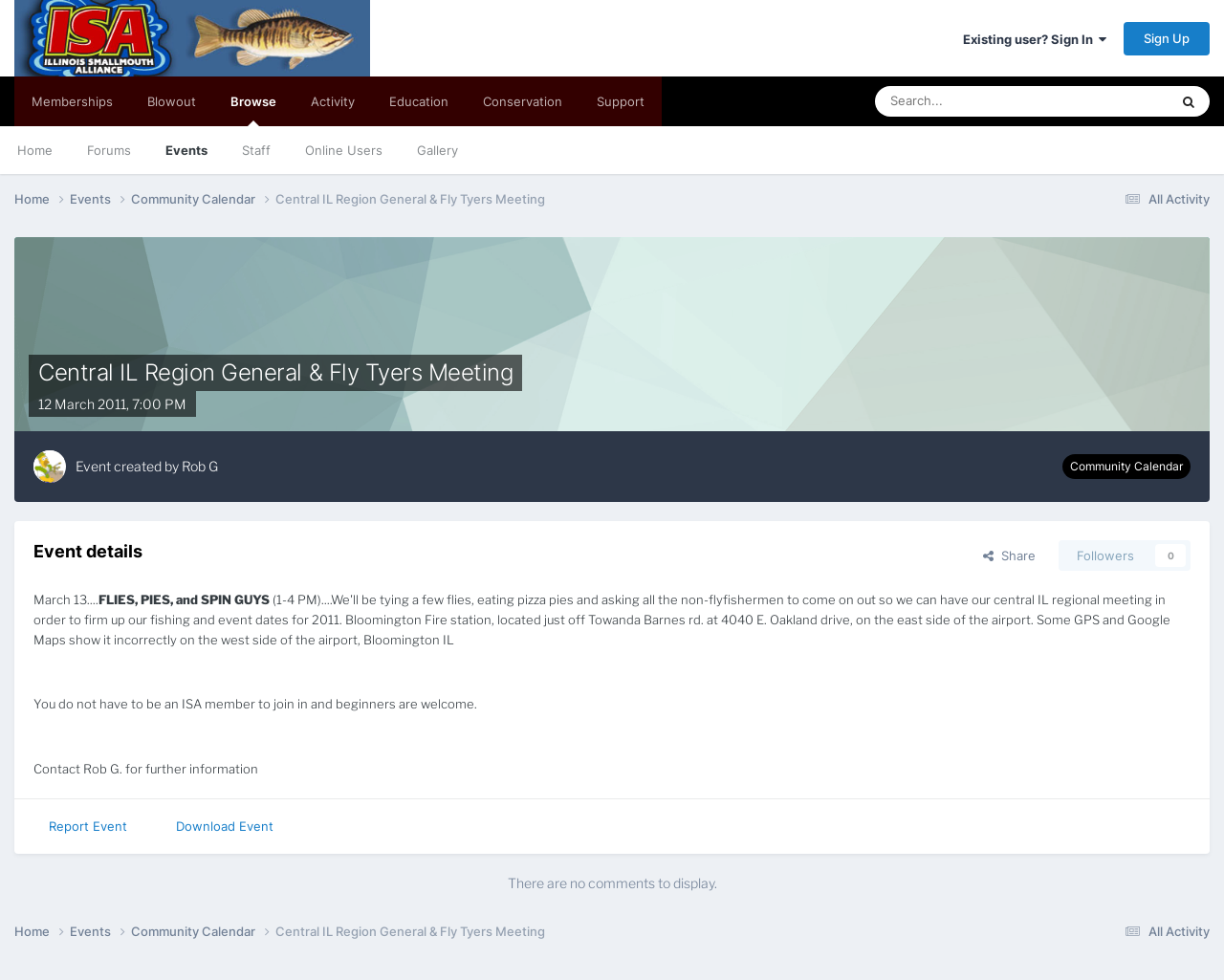Identify the bounding box coordinates of the specific part of the webpage to click to complete this instruction: "View event details".

[0.027, 0.551, 0.116, 0.574]